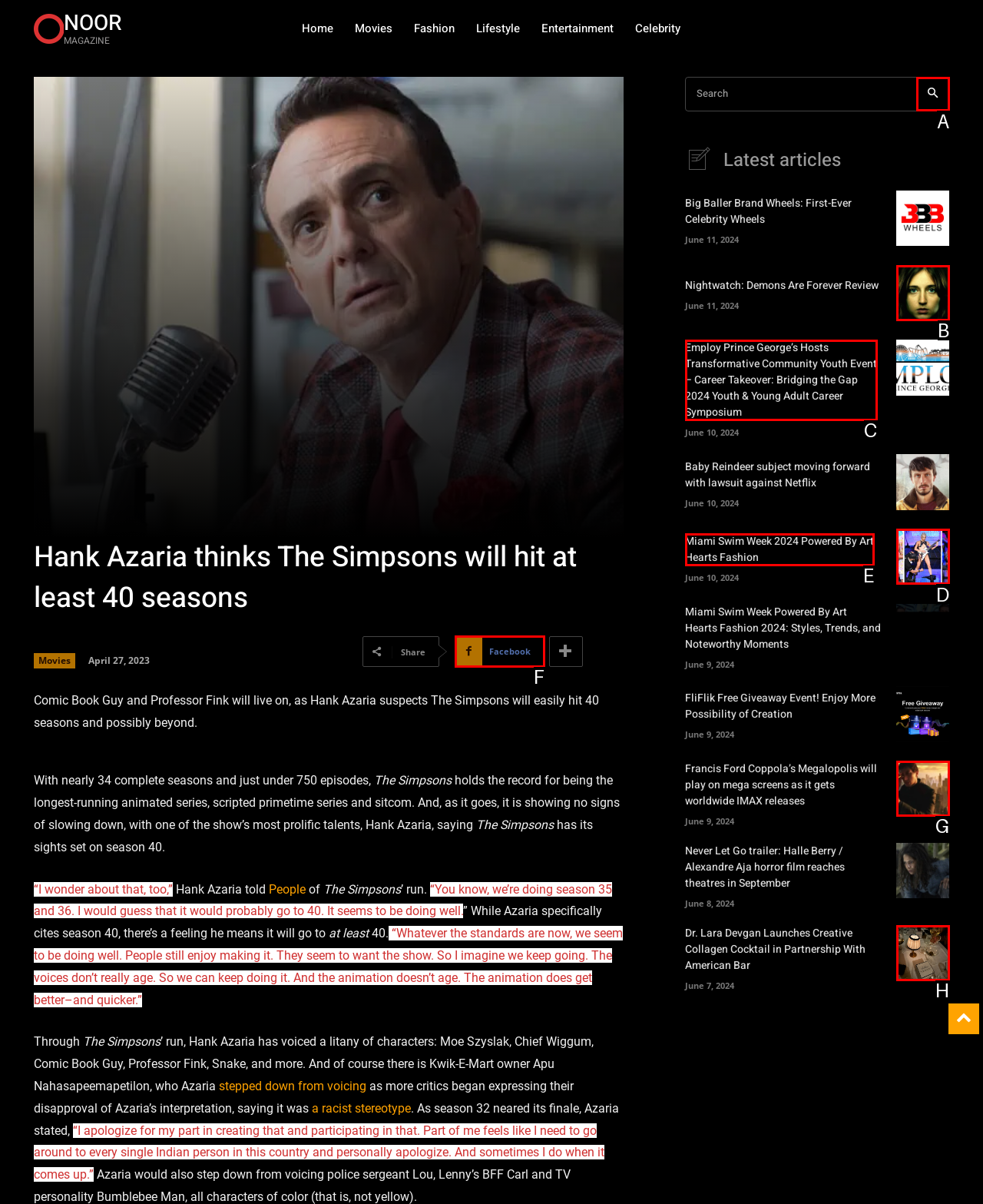Tell me the letter of the UI element to click in order to accomplish the following task: Share the current article on Facebook
Answer with the letter of the chosen option from the given choices directly.

F